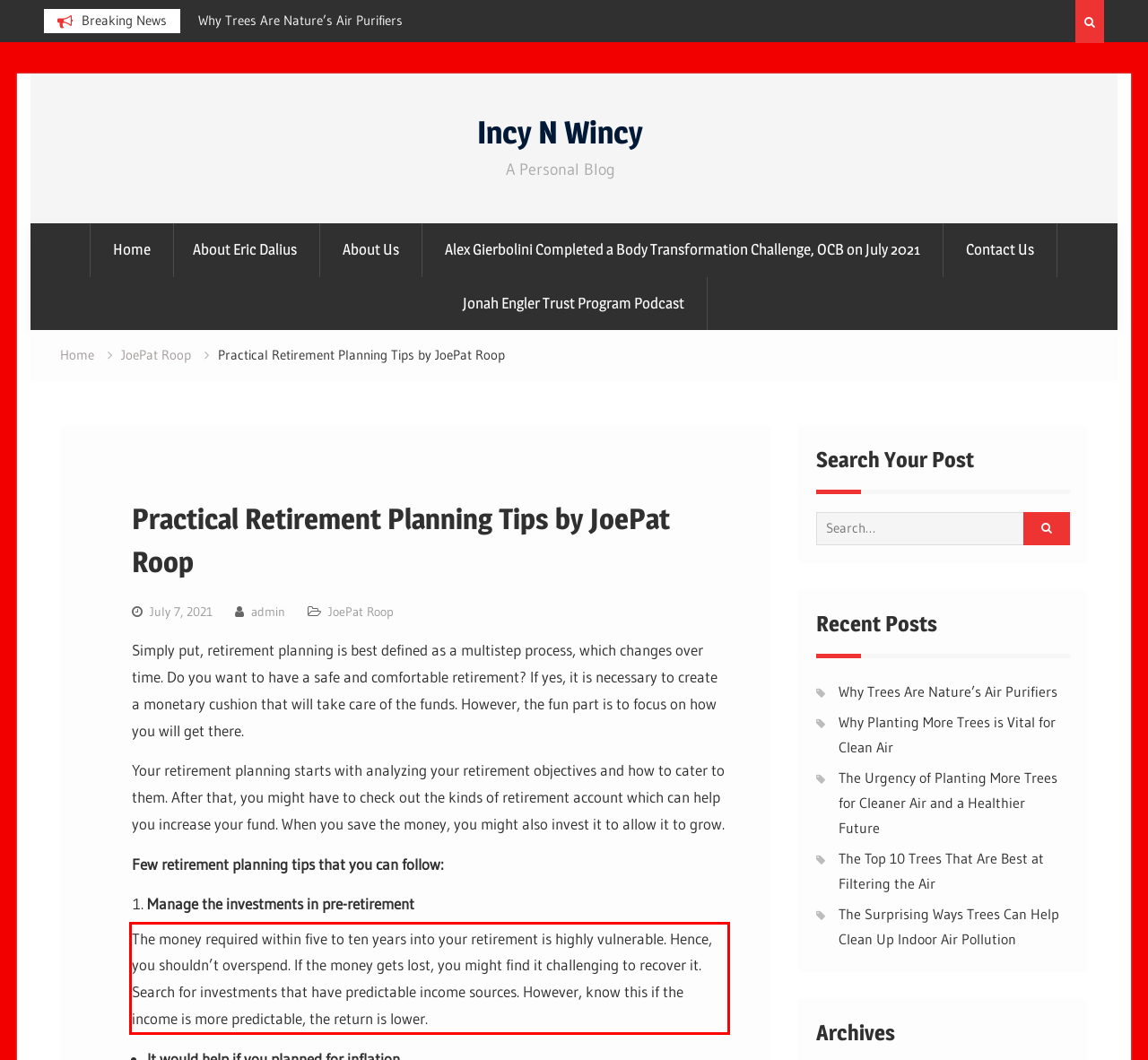From the given screenshot of a webpage, identify the red bounding box and extract the text content within it.

The money required within five to ten years into your retirement is highly vulnerable. Hence, you shouldn’t overspend. If the money gets lost, you might find it challenging to recover it. Search for investments that have predictable income sources. However, know this if the income is more predictable, the return is lower.